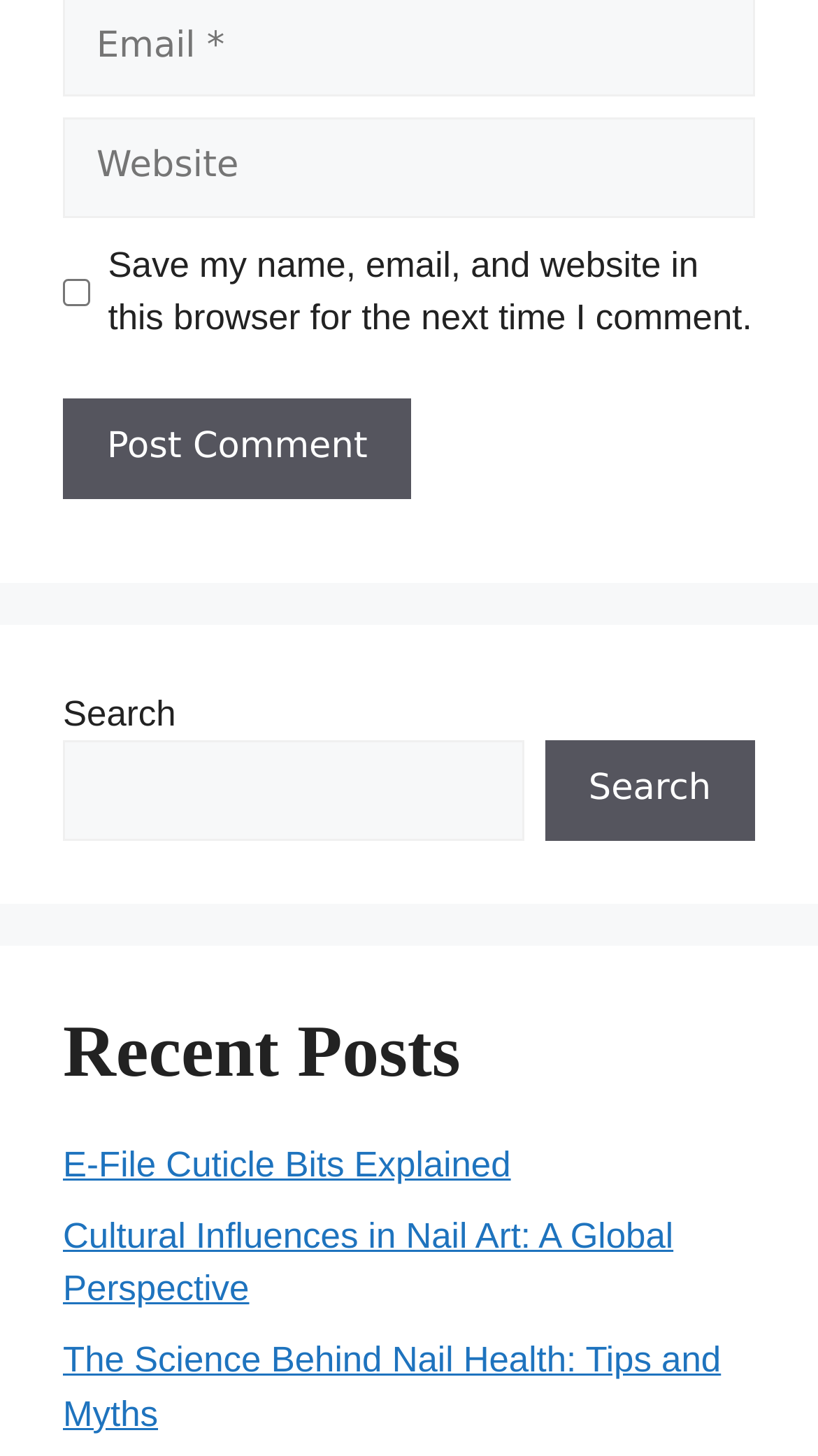Locate the bounding box coordinates of the clickable region to complete the following instruction: "Read recent post about E-File Cuticle Bits Explained."

[0.077, 0.786, 0.624, 0.814]